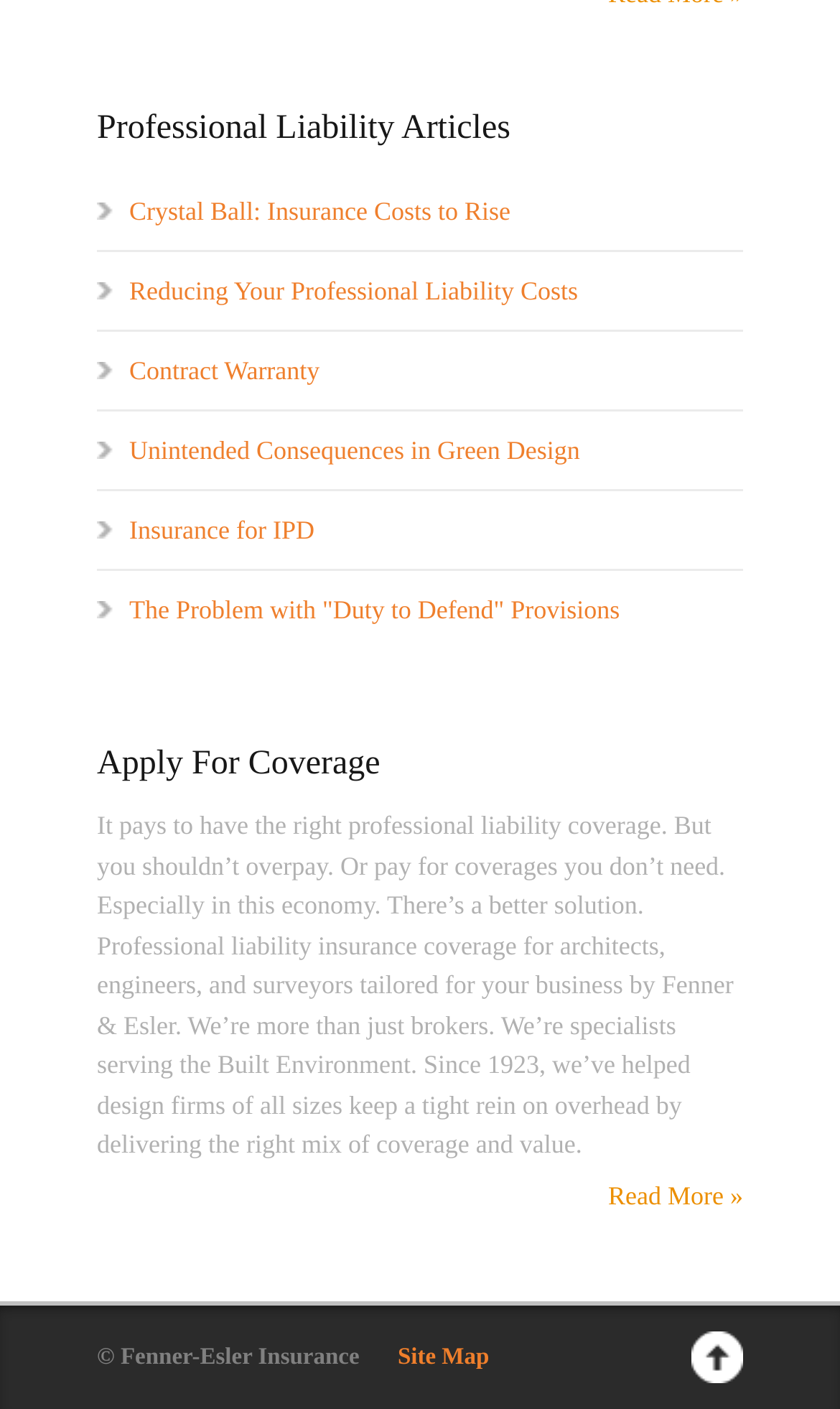Answer briefly with one word or phrase:
What is the purpose of EPLI for architects and engineers?

Protect against lawsuits